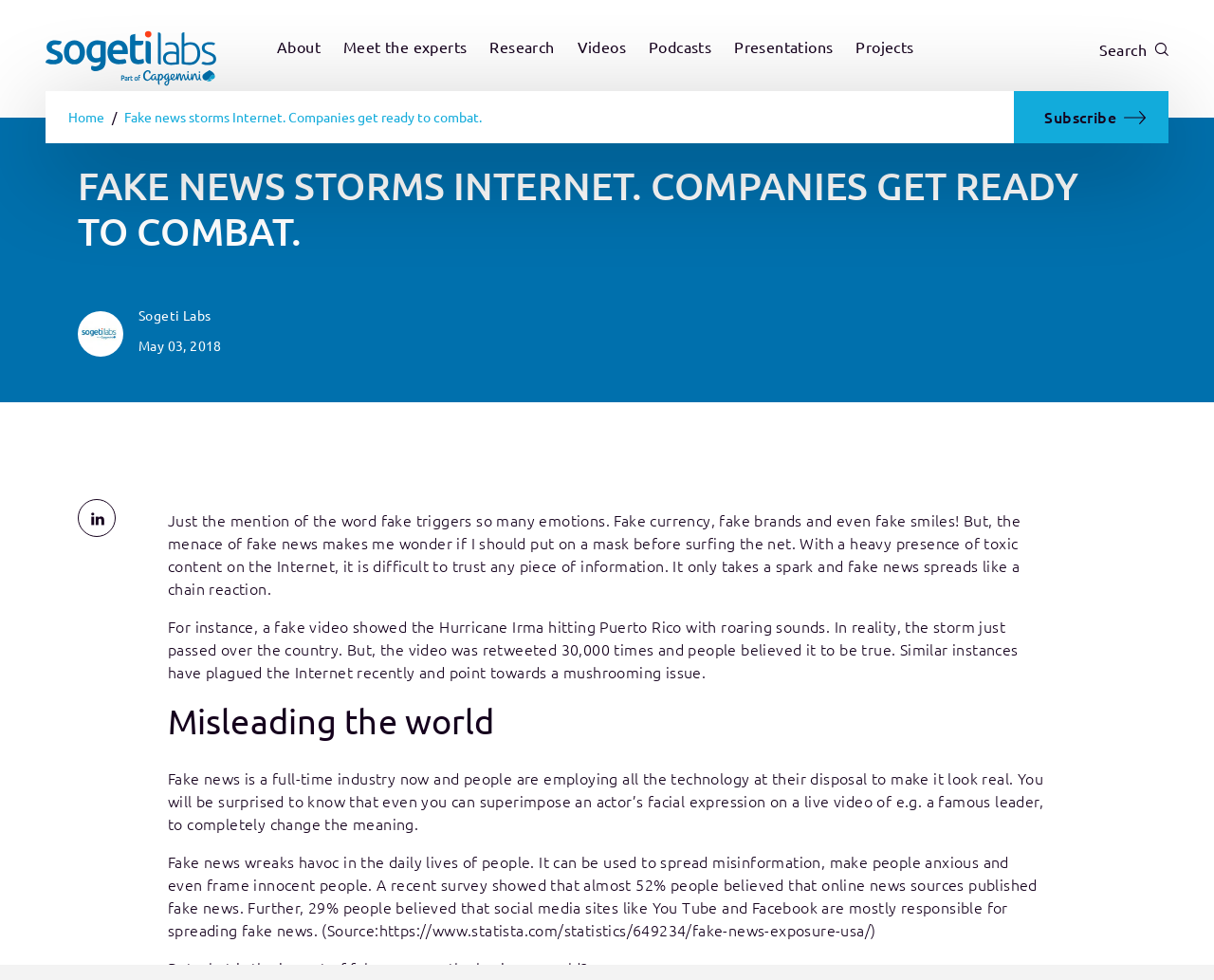Please find the bounding box for the UI component described as follows: "Meet the experts".

[0.283, 0.036, 0.385, 0.062]